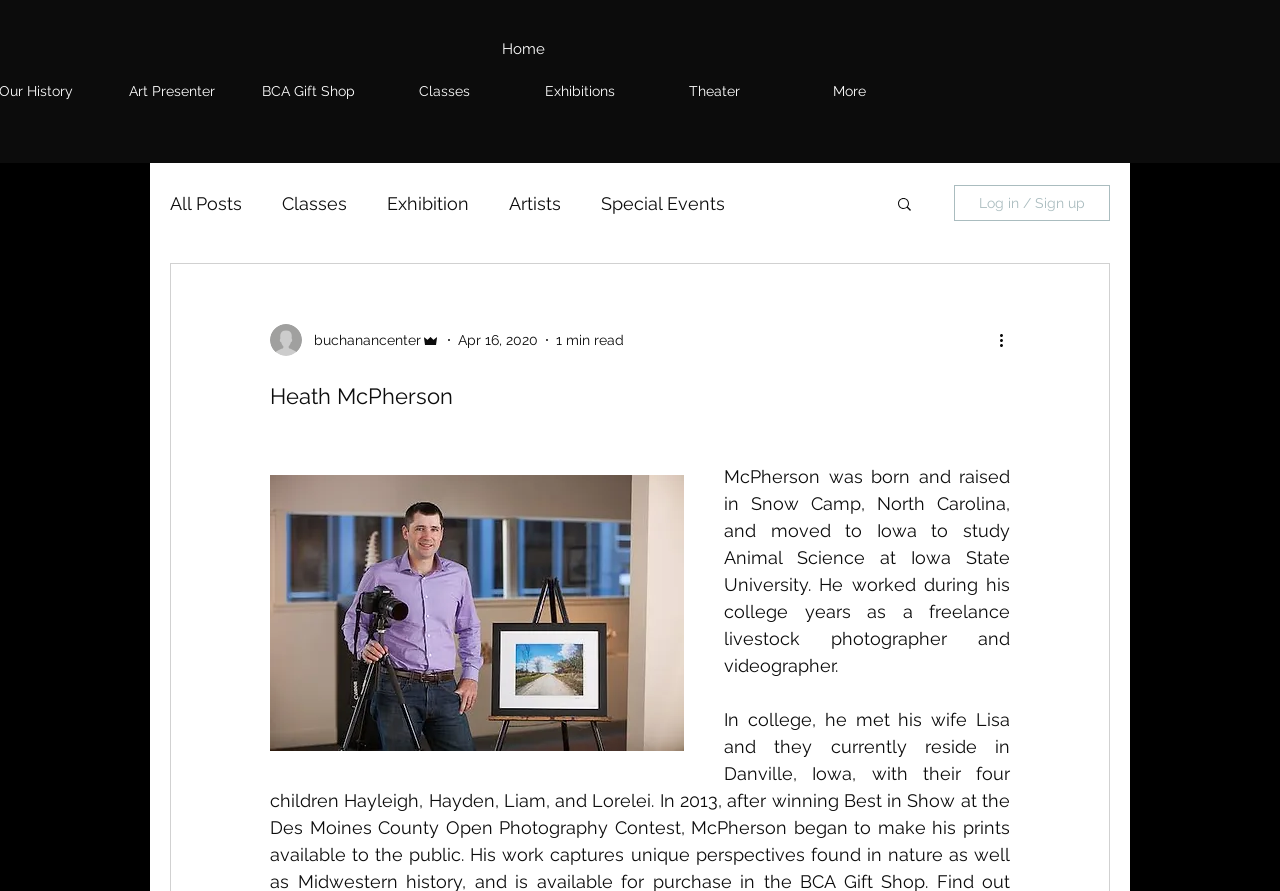What is the name of the person described on this webpage?
Your answer should be a single word or phrase derived from the screenshot.

Heath McPherson